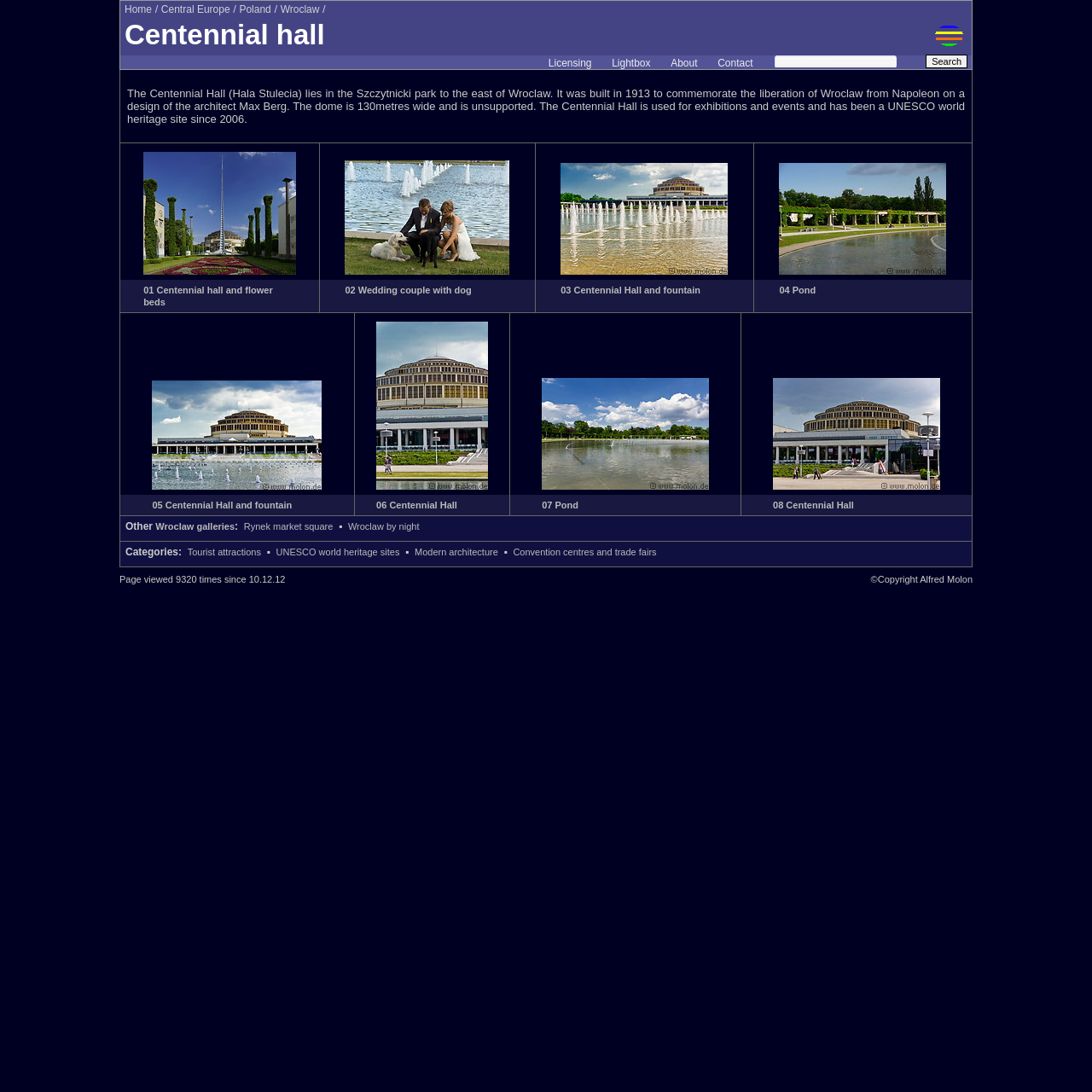Use a single word or phrase to answer the question:
How many pictures are in the gallery?

8